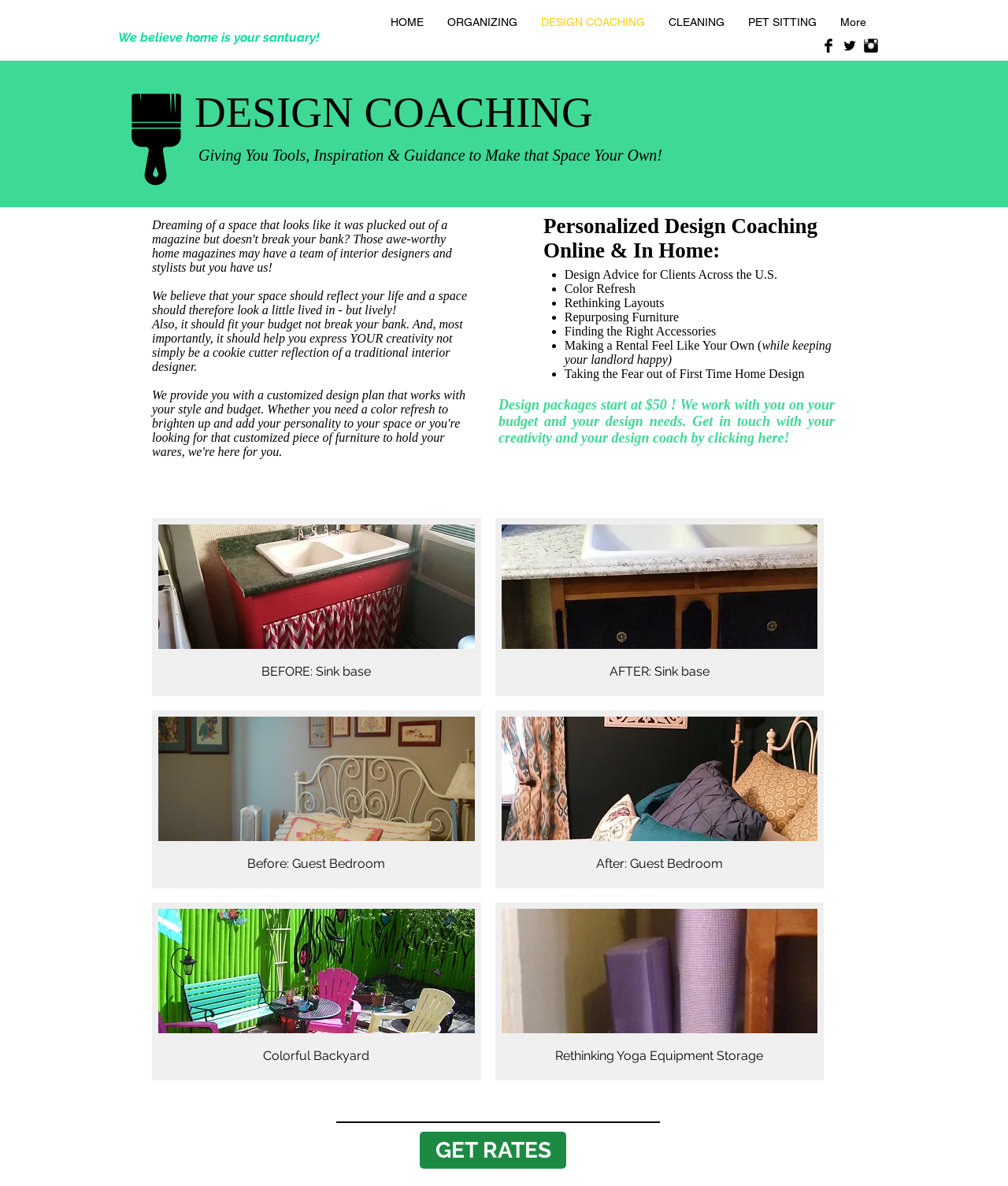What is the main service offered by Homebody Home and Pet Care?
From the image, respond with a single word or phrase.

Design Coaching